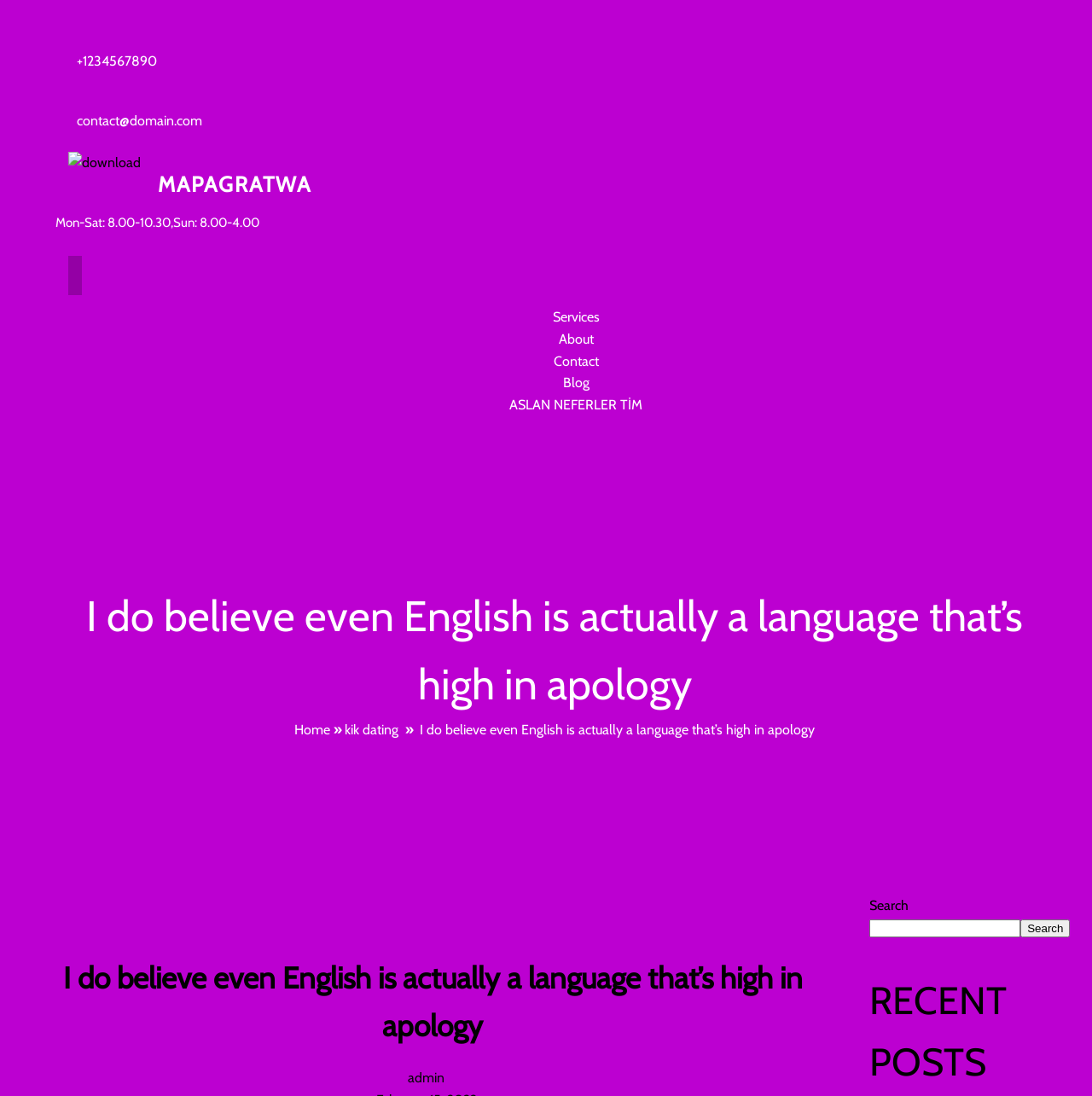Using the information in the image, could you please answer the following question in detail:
What are the operating hours on Sundays?

I found the operating hours by looking at the StaticText element with the text 'Mon-Sat: 8.00-10.30,Sun: 8.00-4.00' which has a bounding box coordinate of [0.051, 0.196, 0.237, 0.21]. This suggests that the operating hours on Sundays are from 8.00 to 4.00.